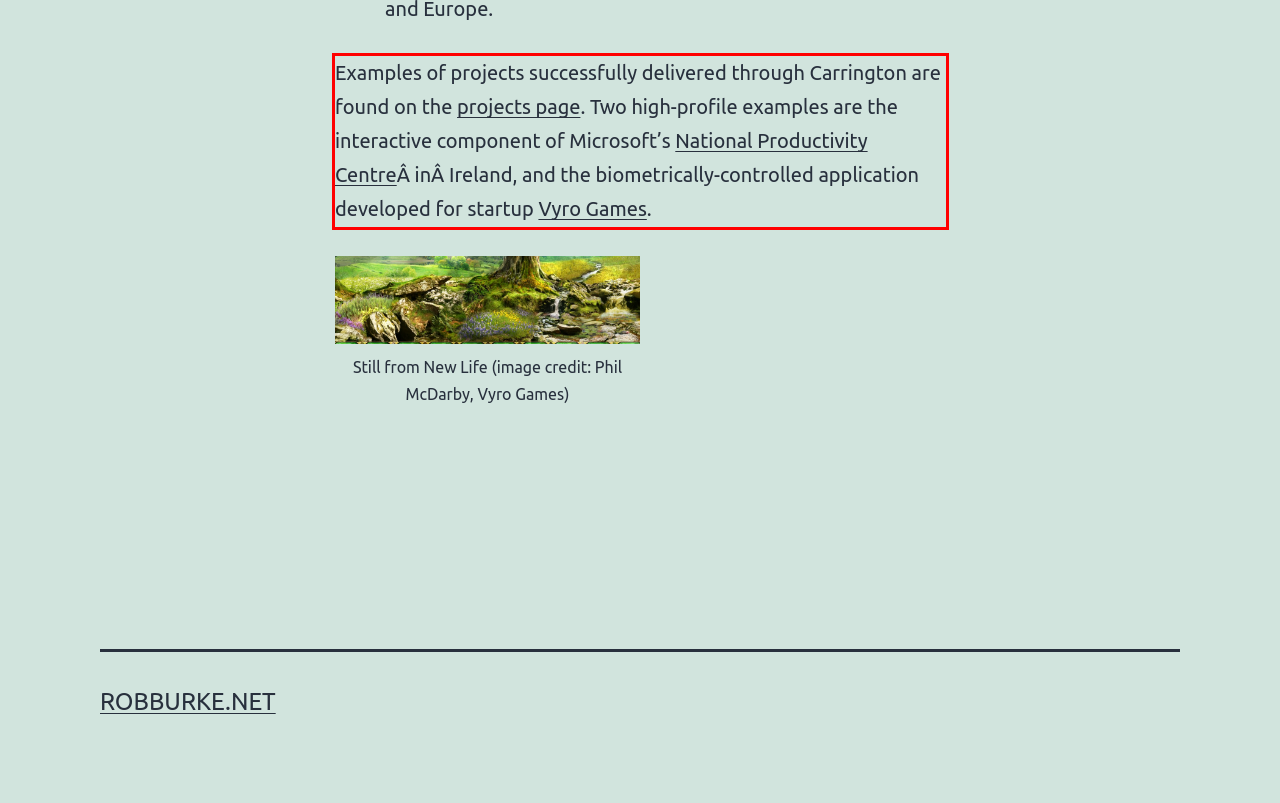You are presented with a webpage screenshot featuring a red bounding box. Perform OCR on the text inside the red bounding box and extract the content.

Examples of projects successfully delivered through Carrington are found on the projects page. Two high-profile examples are the interactive component of Microsoft’s National Productivity CentreÂ inÂ Ireland, and the biometrically-controlled application developed for startup Vyro Games.